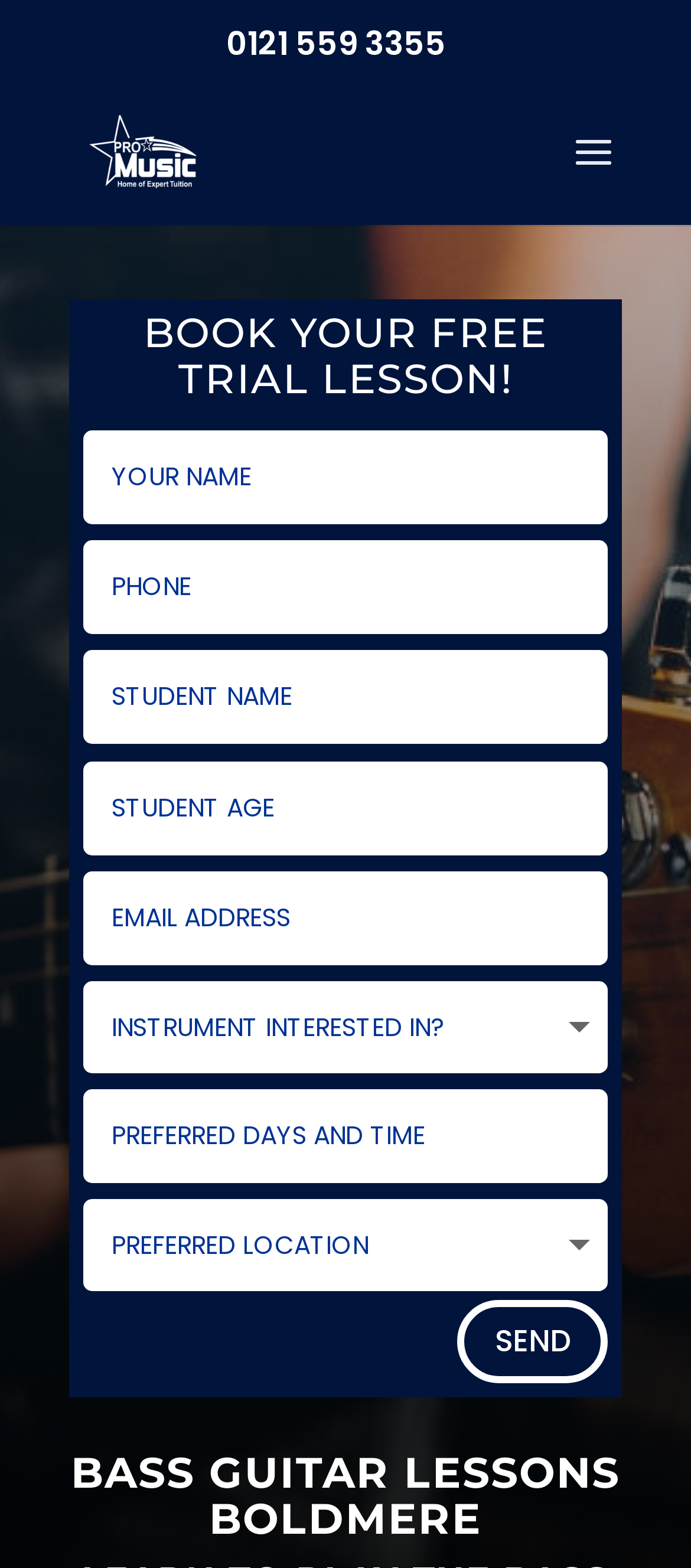What is the name of the music tuition provider?
Provide an in-depth and detailed explanation in response to the question.

I found the name of the music tuition provider by looking at the link element with the bounding box coordinates [0.11, 0.085, 0.315, 0.109], which contains the text 'Pro Music Tuition'.